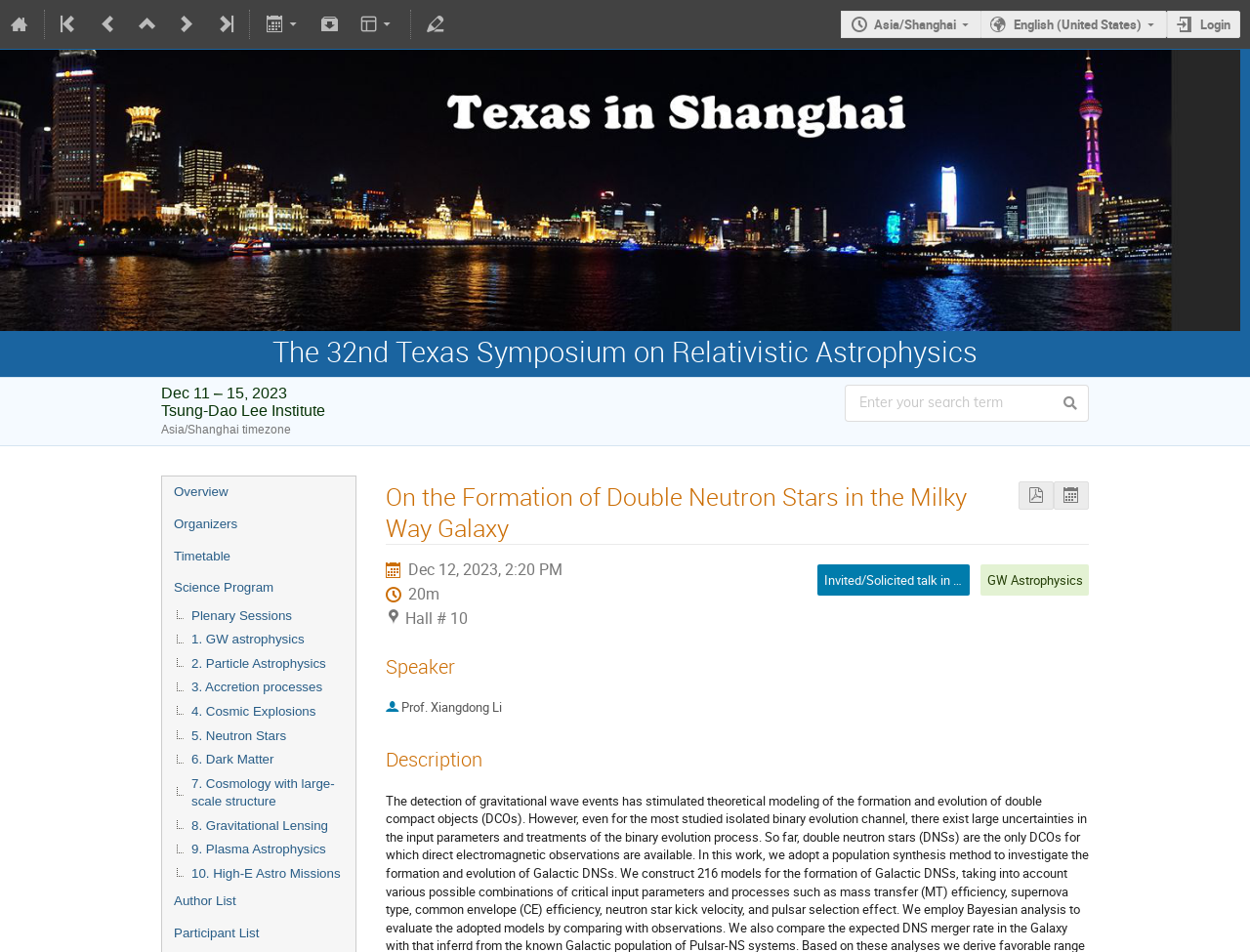Provide a comprehensive caption for the webpage.

The webpage is about the 32nd Texas Symposium on Relativistic Astrophysics, which is taking place from December 11 to 15, 2023. At the top of the page, there are several links and buttons, including a login button, language selection buttons, and a search bar. Below these, there is a large heading that displays the title of the symposium, accompanied by an image.

On the left side of the page, there are several links to different sections of the symposium, including Overview, Organizers, Timetable, Science Program, and more. These links are arranged vertically, with the Overview link at the top and the Participant List link at the bottom.

In the main content area, there is a section titled "On the Formation of Double Neutron Stars in the Milky Way Galaxy", which appears to be a specific talk or presentation. This section includes the title of the talk, the date and time of the presentation, the duration, and the location. There is also information about the speaker, including their name and title, as well as a description of the talk.

Throughout the page, there are various buttons and links, including a button to enter a search term, language selection buttons, and links to different sections of the symposium. The page also displays the timezone, which is Asia/Shanghai.